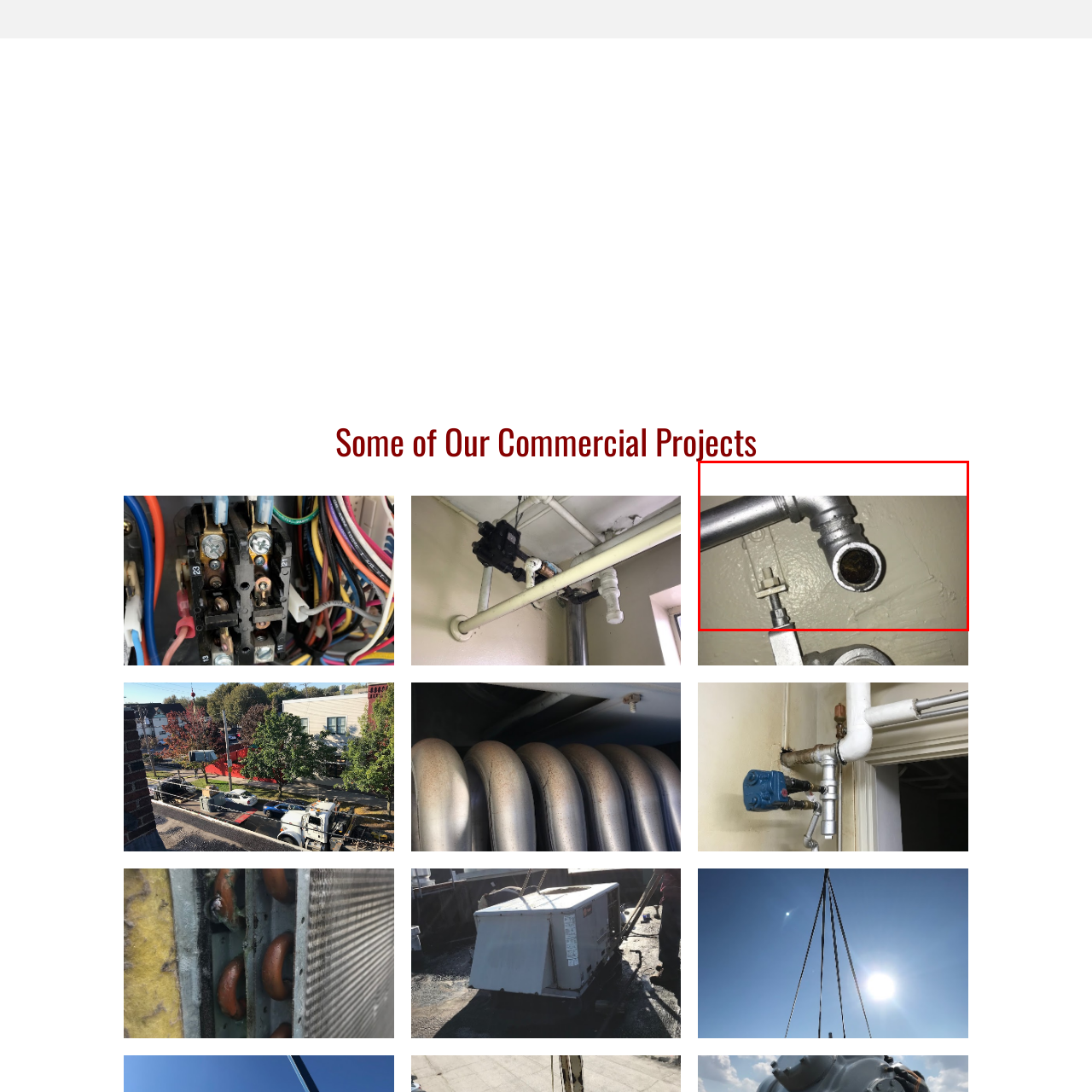Check the image marked by the red frame and reply to the question using one word or phrase:
Is the pipe fully visible?

No